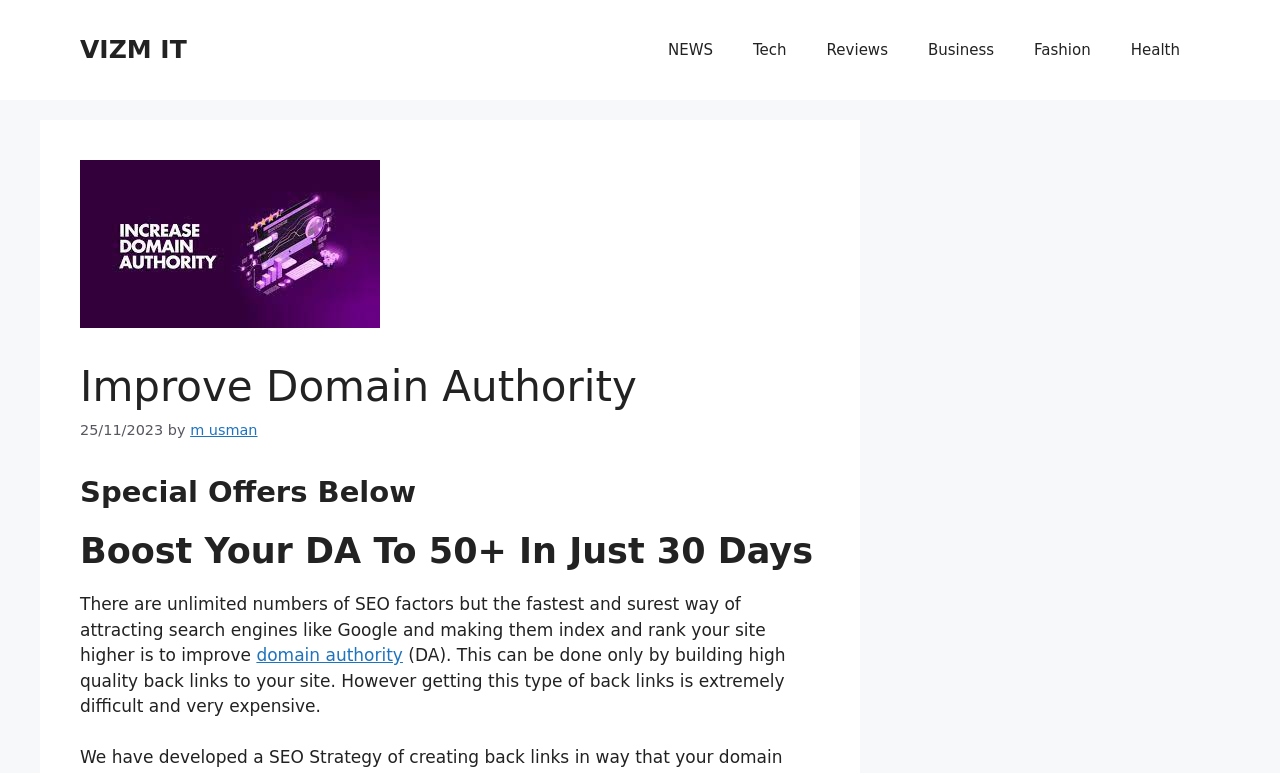Describe all visible elements and their arrangement on the webpage.

The webpage is about improving domain authority, with a focus on search engine optimization (SEO) factors. At the top, there is a banner with the site's name, "VIZM IT", and a navigation menu with links to various categories such as "NEWS", "Tech", "Reviews", "Business", "Fashion", and "Health". 

Below the navigation menu, there is an image related to improving domain authority. The main content area has a heading that reads "Improve Domain Authority" and a subheading that indicates the article was published on "25/11/2023" by "m usman". 

Further down, there are two more headings: "Special Offers Below" and "Boost Your DA To 50+ In Just 30 Days". The main article text explains that improving domain authority is crucial for attracting search engines like Google and ranking higher in search results. It highlights the importance of building high-quality backlinks to achieve this, but notes that getting such backlinks can be extremely difficult and expensive. There is also a link to the term "domain authority" within the article.